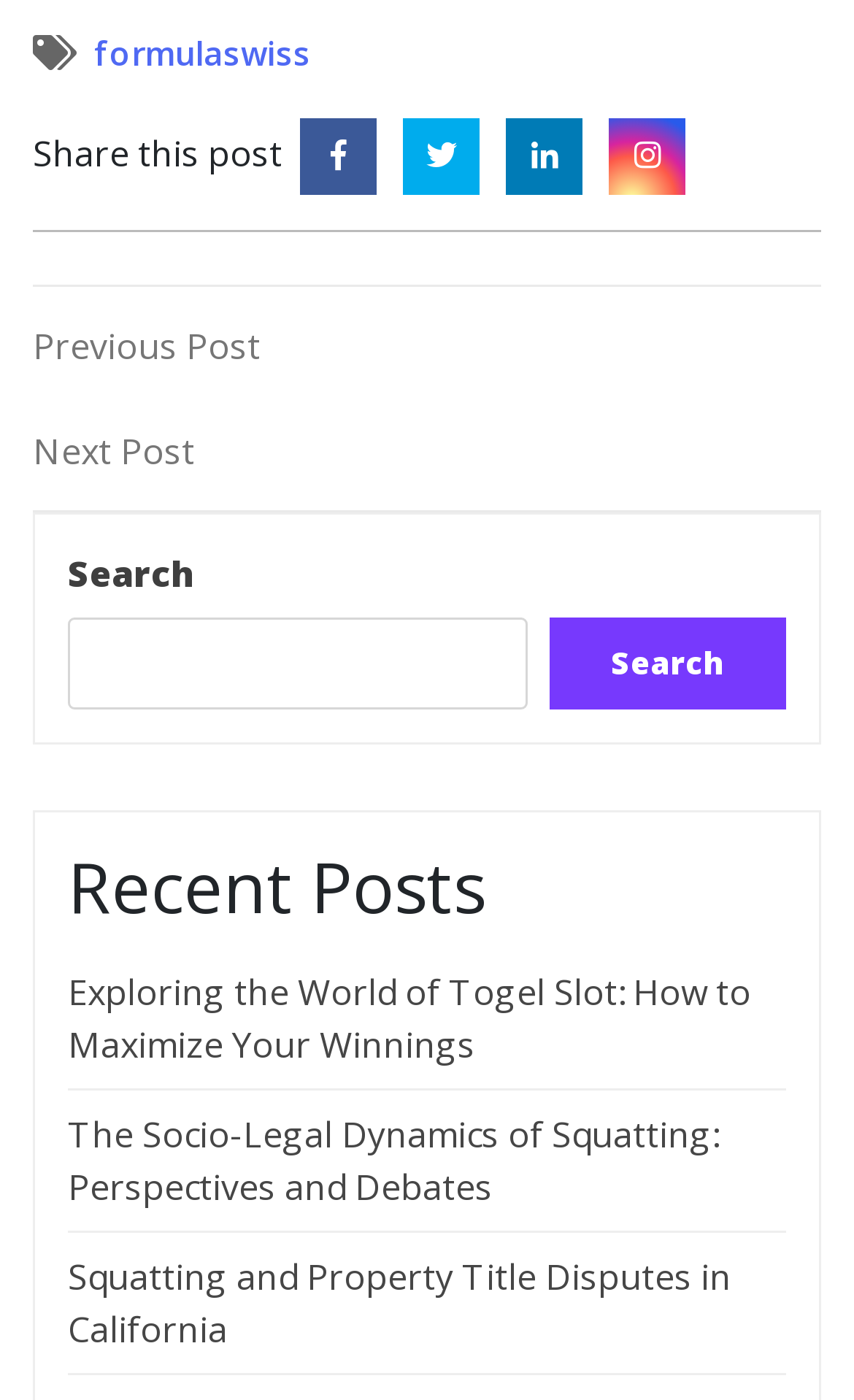Determine the bounding box coordinates of the region I should click to achieve the following instruction: "Read the recent post about Togel Slot". Ensure the bounding box coordinates are four float numbers between 0 and 1, i.e., [left, top, right, bottom].

[0.079, 0.691, 0.879, 0.763]